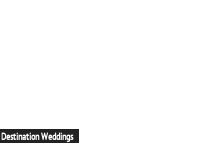Describe every important feature and element in the image comprehensively.

The image features the text "Destination Weddings" prominently displayed, suggesting a focus on specialized wedding services in picturesque locations. This theme aligns with the context of offering unique and memorable wedding experiences, particularly in idyllic settings like Goa and Udaipur. The invitation to explore destination weddings indicates rich possibilities for couples seeking a stunning backdrop for their special day, emphasizing romance and unforgettable moments.